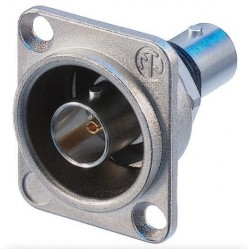Please answer the following question using a single word or phrase: 
What is the material of the housing?

Metal